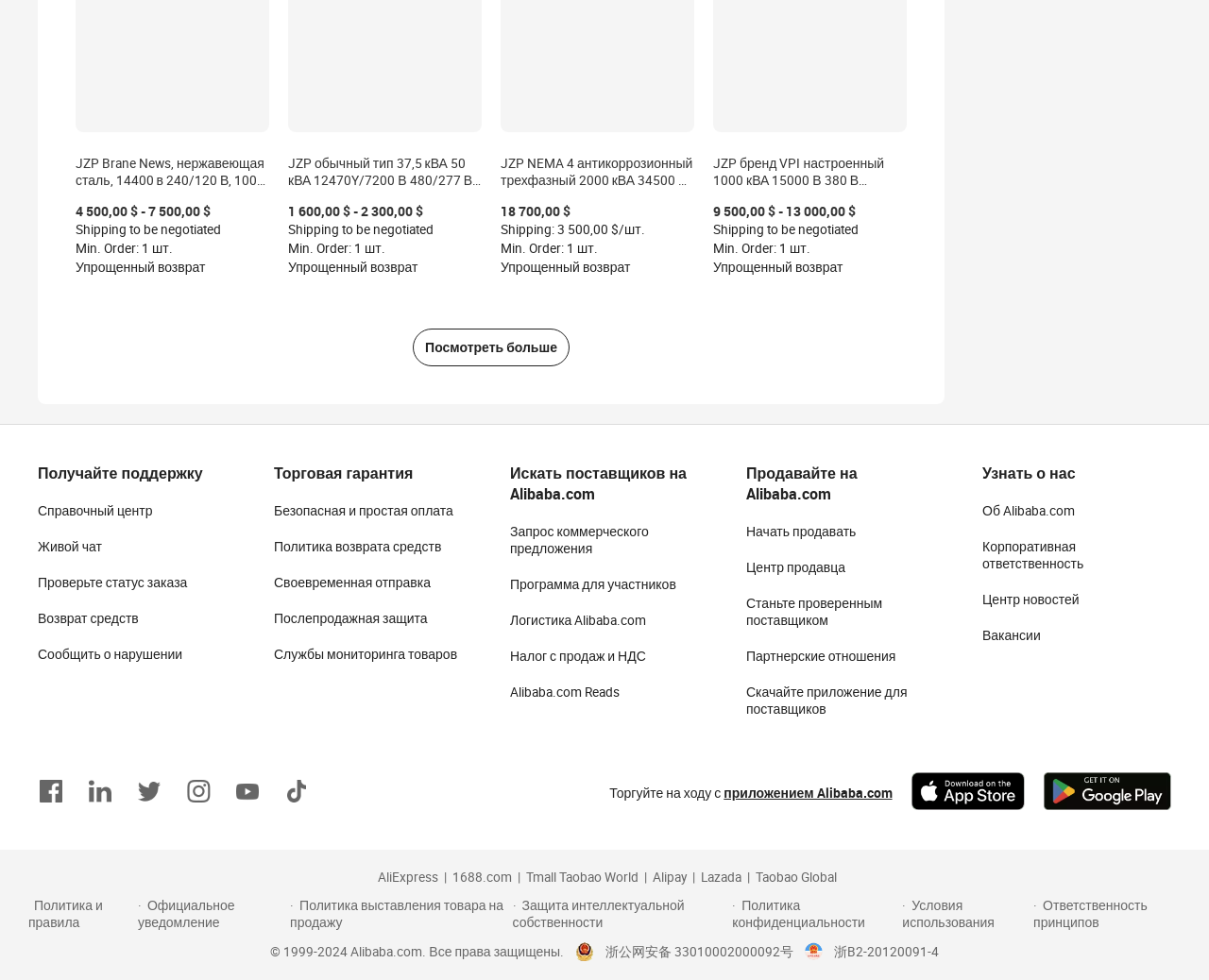Respond to the question below with a single word or phrase:
How many social media links are available at the bottom of the page?

5